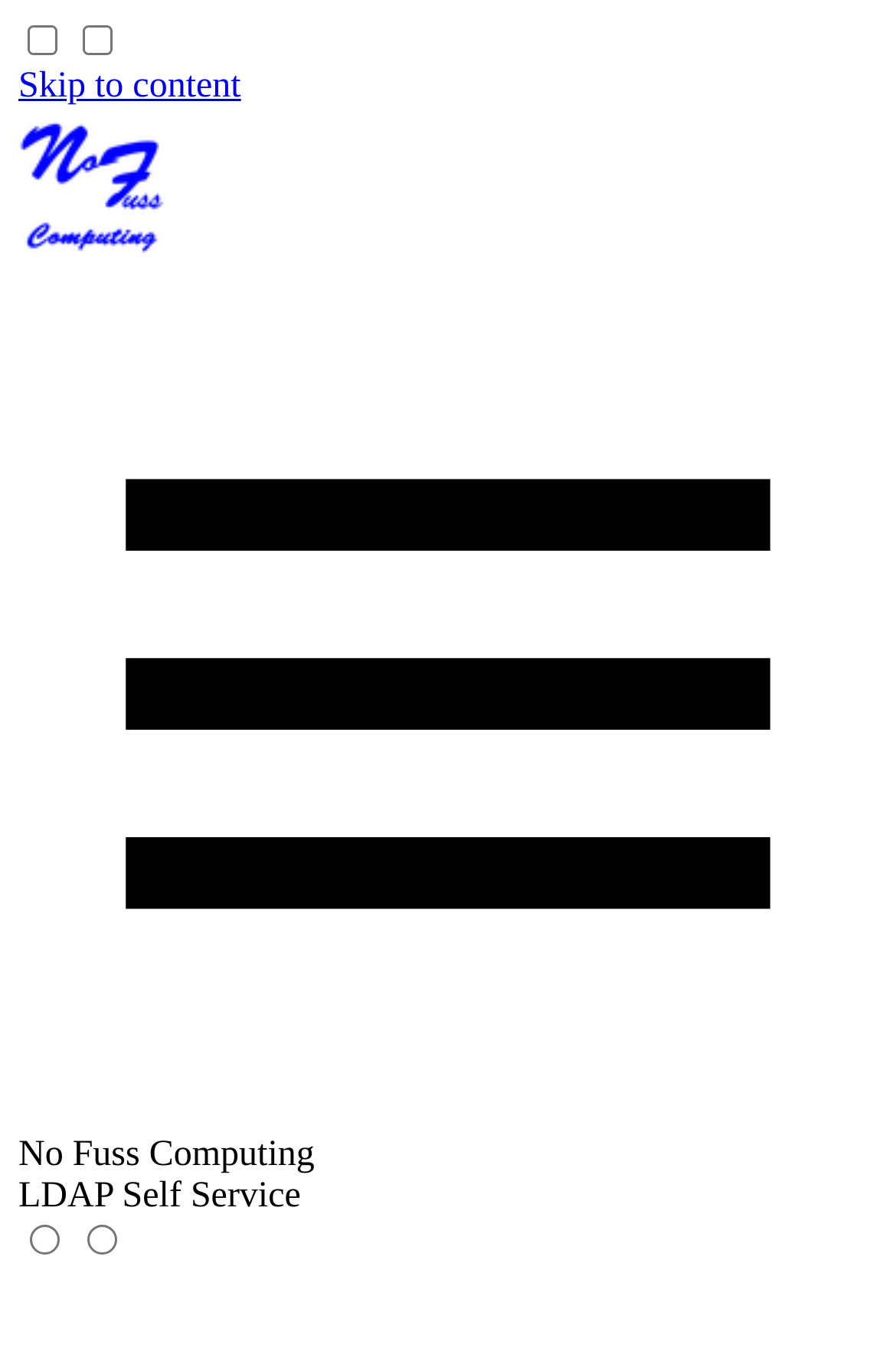What is the text of the first checkbox?
Using the image provided, answer with just one word or phrase.

No Fuss Computing